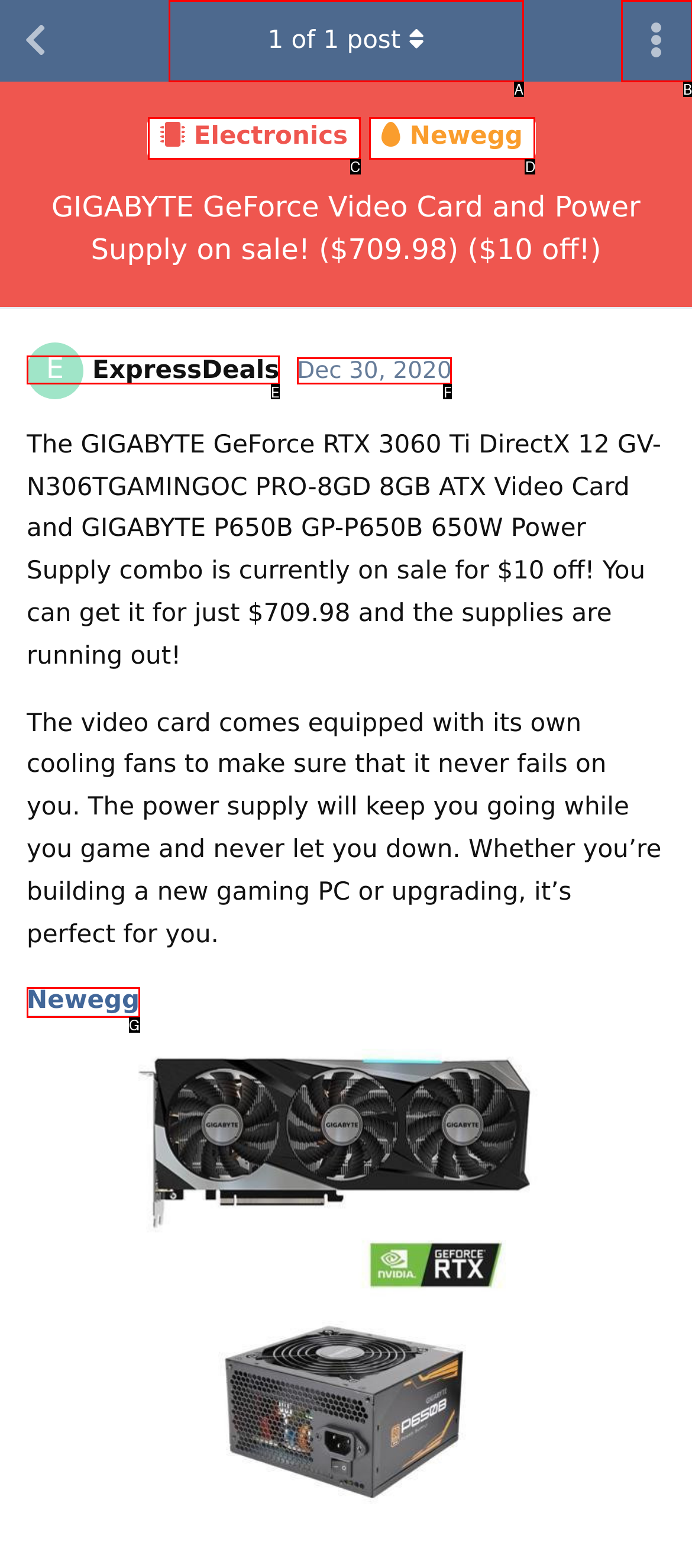Select the appropriate option that fits: aria-label="Toggle discussion actions dropdown menu"
Reply with the letter of the correct choice.

B